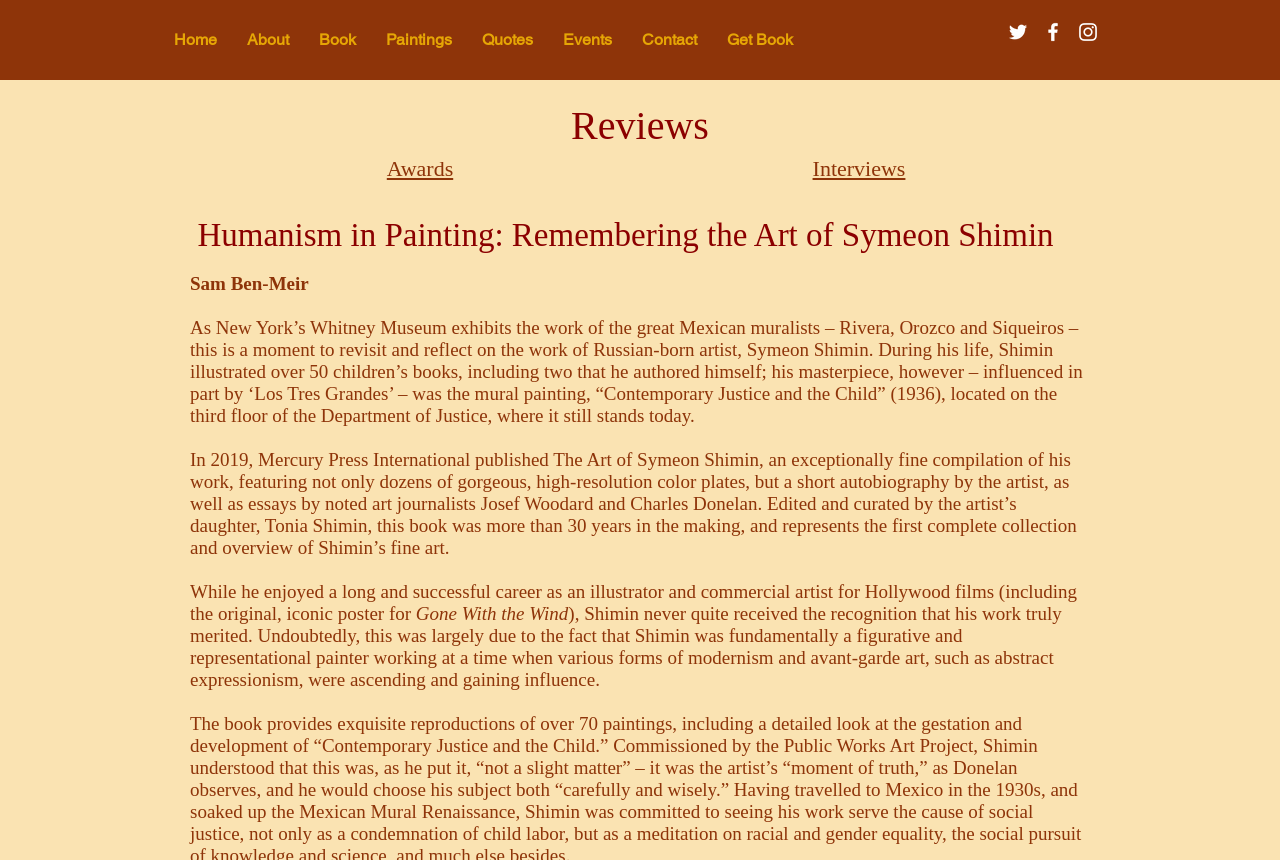Determine the bounding box coordinates of the clickable area required to perform the following instruction: "Click on the Home link". The coordinates should be represented as four float numbers between 0 and 1: [left, top, right, bottom].

[0.124, 0.023, 0.181, 0.07]